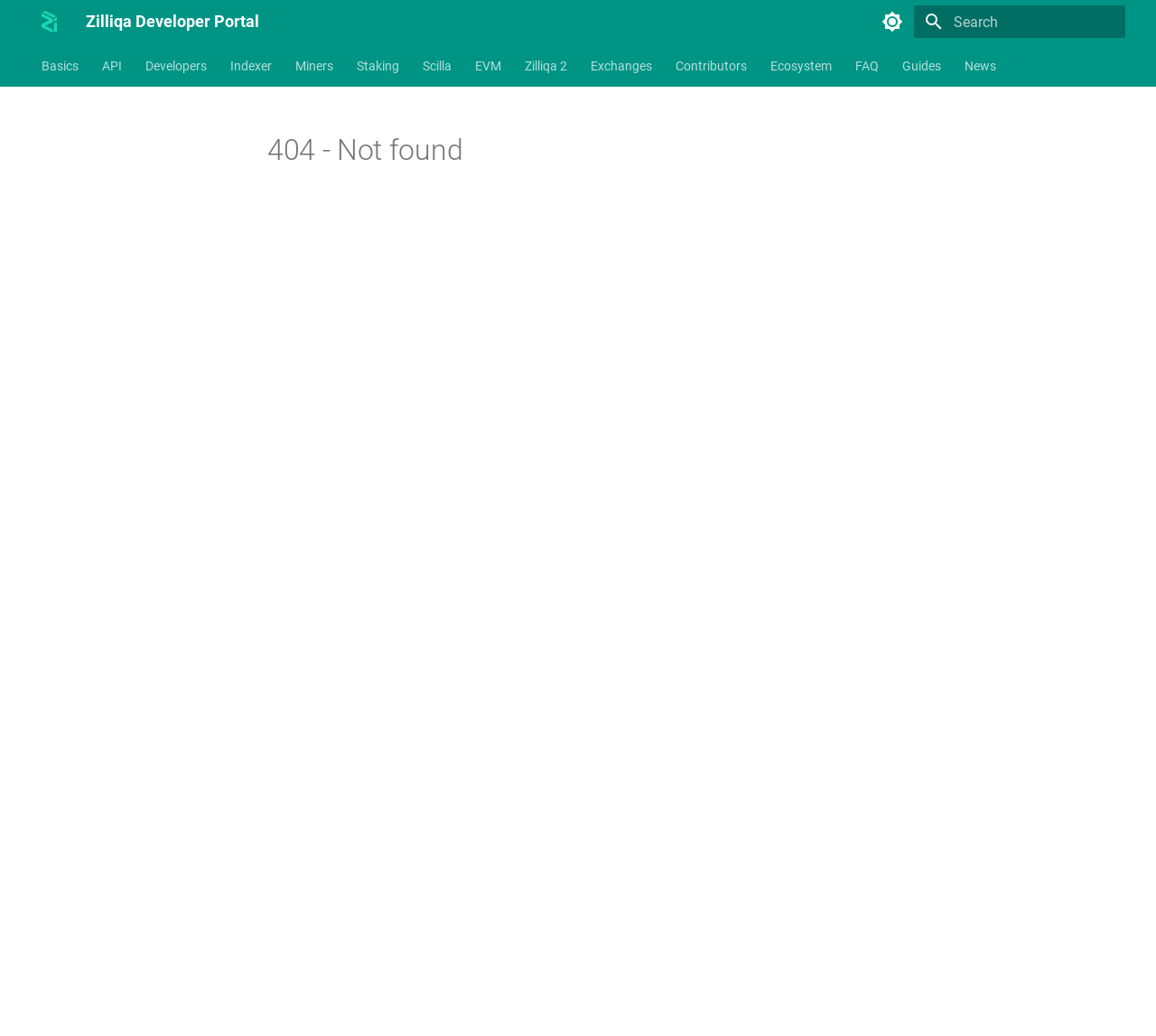Identify the main title of the webpage and generate its text content.

404 - Not found